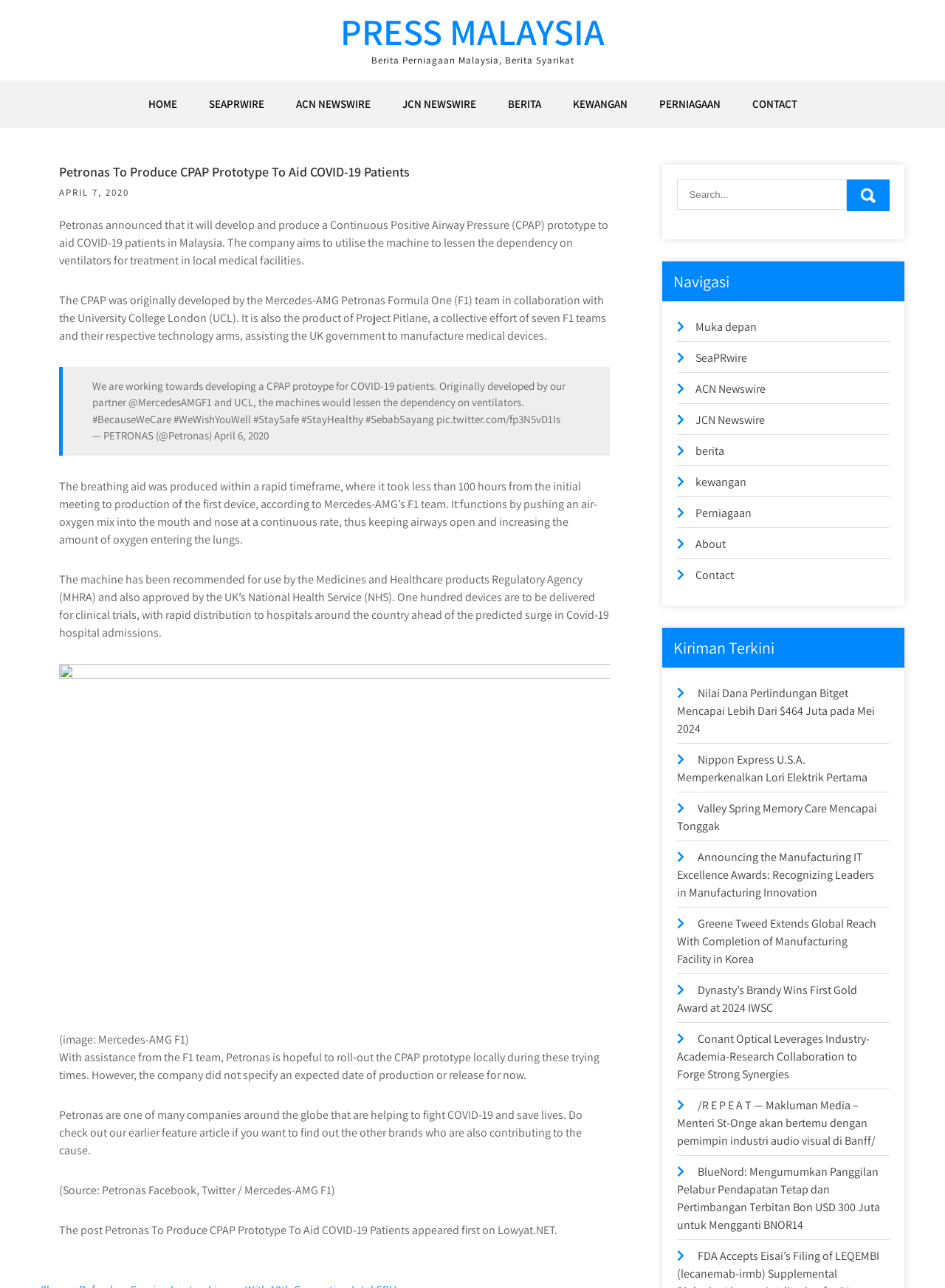Based on the provided description, "ACN Newswire", find the bounding box of the corresponding UI element in the screenshot.

[0.297, 0.062, 0.407, 0.099]